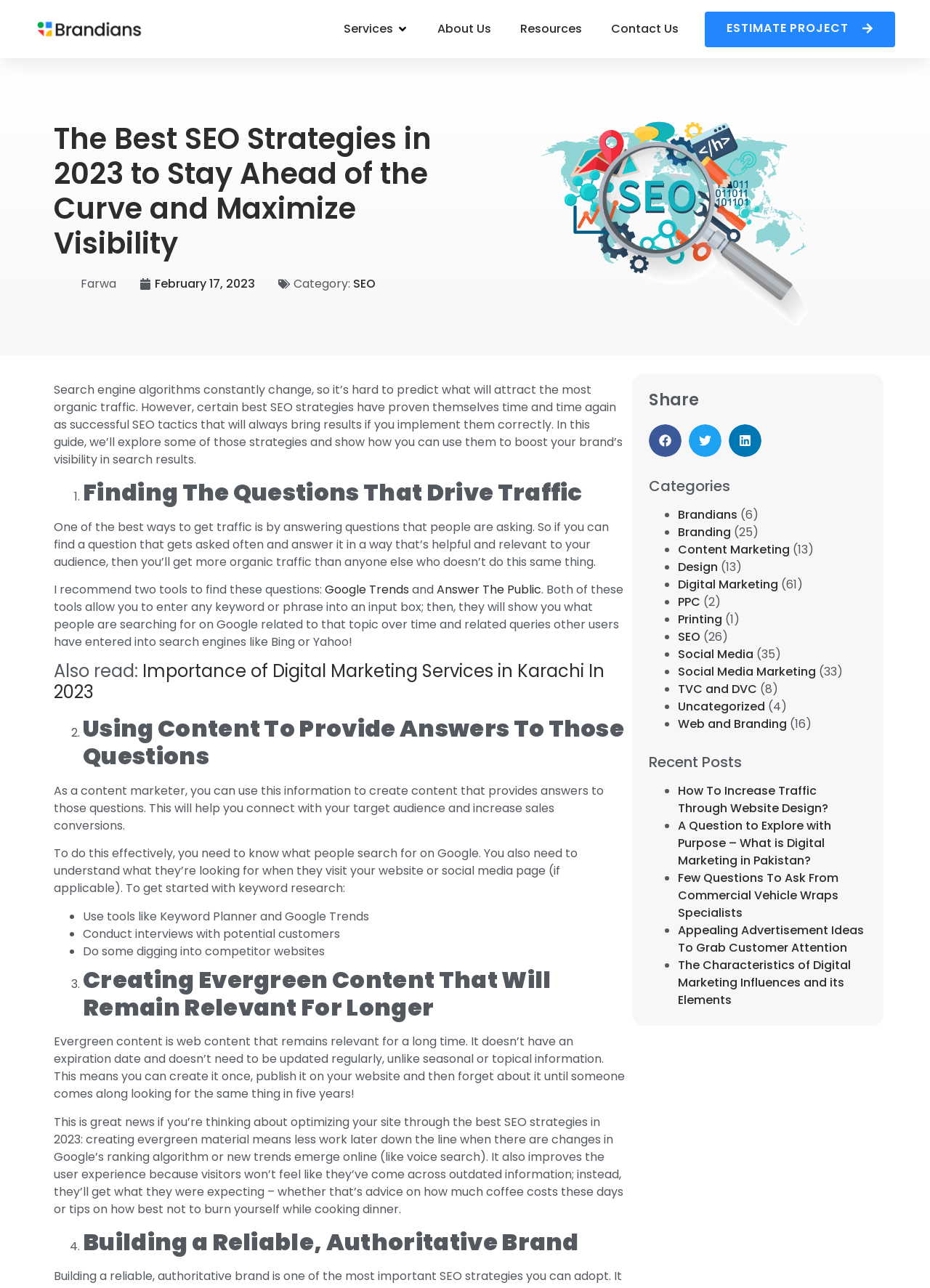Indicate the bounding box coordinates of the element that must be clicked to execute the instruction: "Visit 'Why iDempiere?' page". The coordinates should be given as four float numbers between 0 and 1, i.e., [left, top, right, bottom].

None